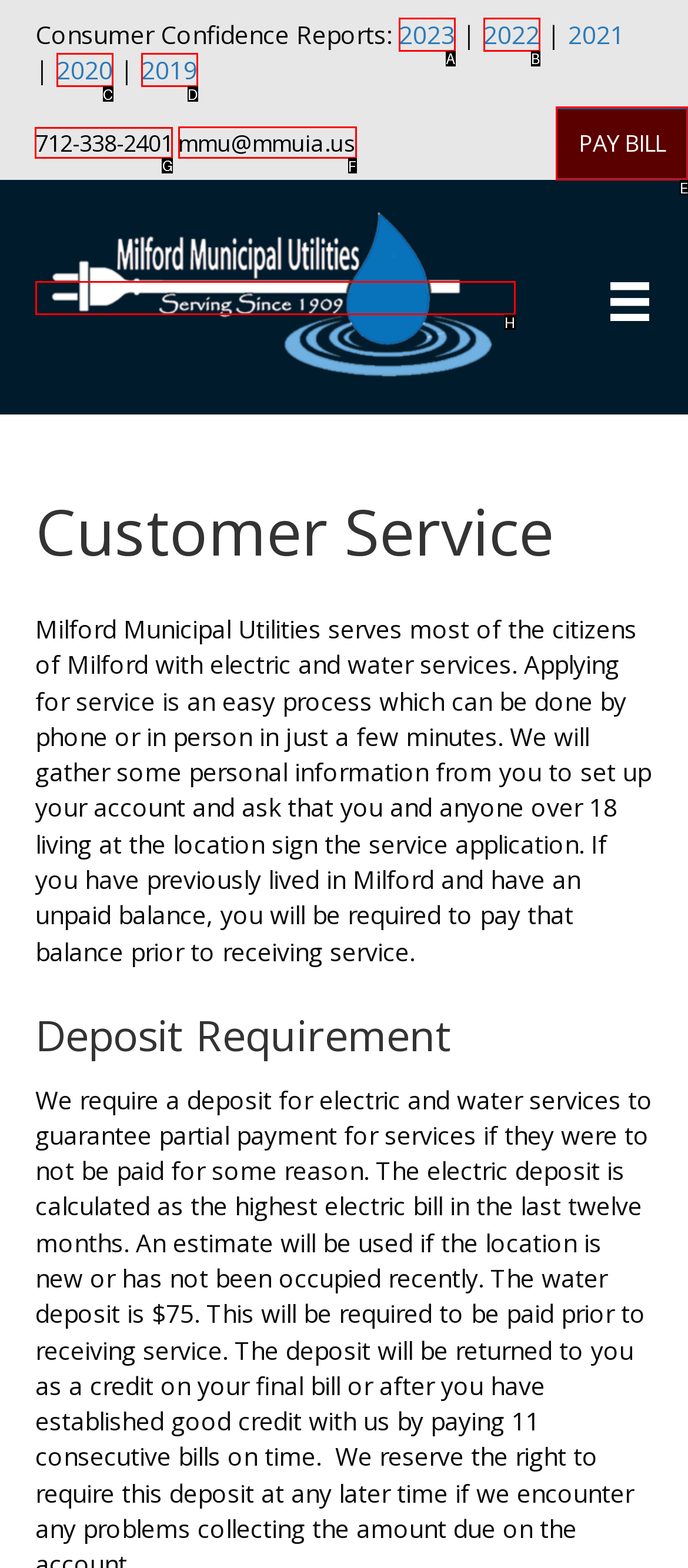For the task: Call the phone number, tell me the letter of the option you should click. Answer with the letter alone.

G